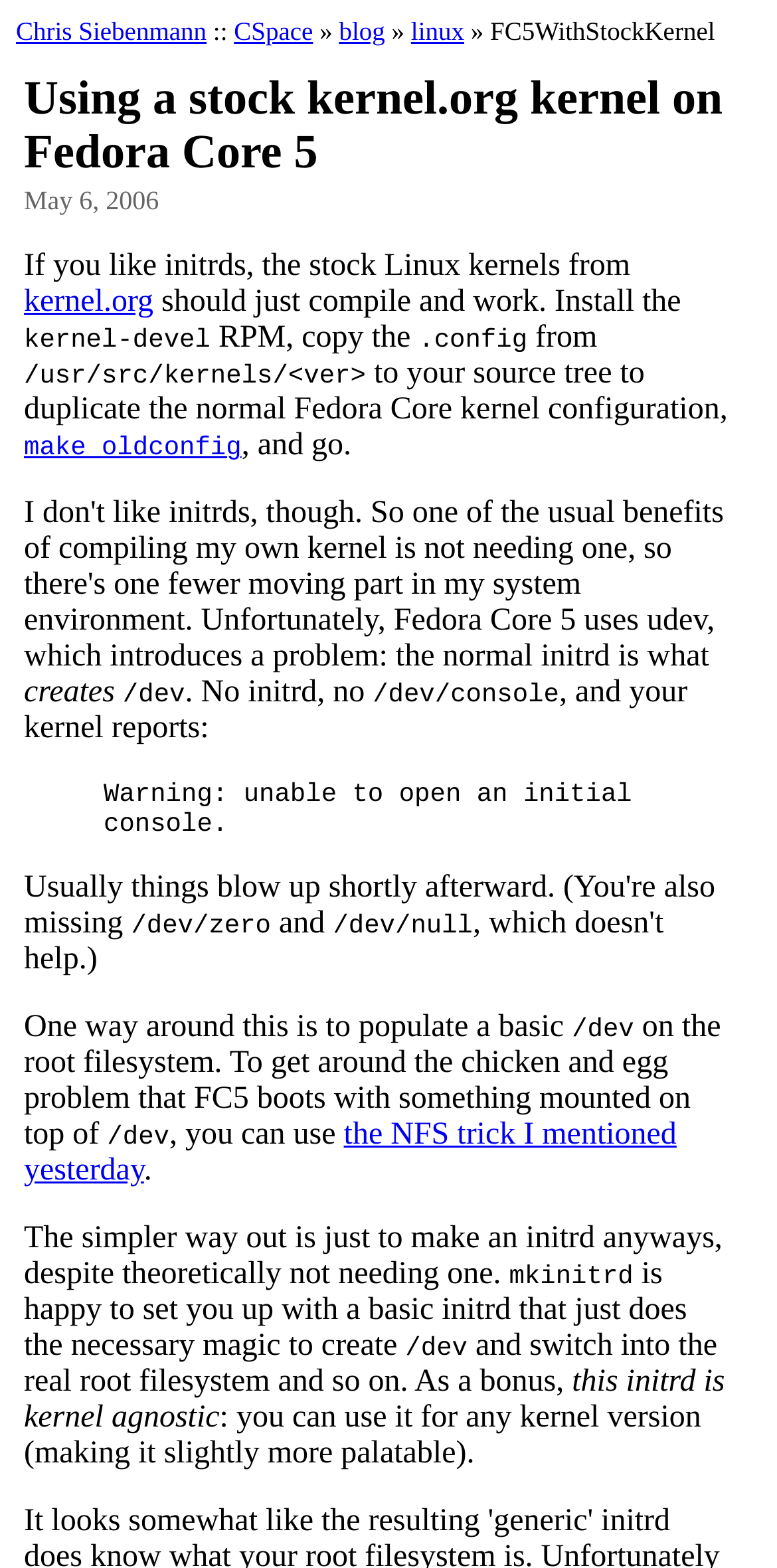Pinpoint the bounding box coordinates of the clickable element needed to complete the instruction: "Read about using a stock kernel.org kernel on Fedora Core 5". The coordinates should be provided as four float numbers between 0 and 1: [left, top, right, bottom].

[0.031, 0.047, 0.938, 0.116]